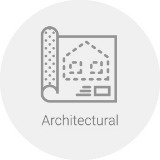Provide a comprehensive description of the image.

The image features a minimalistic, stylized icon representing architectural design. Depicted is a rolled architectural blueprint, complete with dashed lines illustrating building plans, which signify the intricate layouts typical in architecture. Below the blueprint is the label "Architectural," clearly indicating the theme of the image. This icon is likely used in a context related to recruitment services for the architecture industry, emphasizing the specific niche of architectural talent that the organization can assist with in hiring processes. The overall design is sleek and modern, fitting for a professional setting.